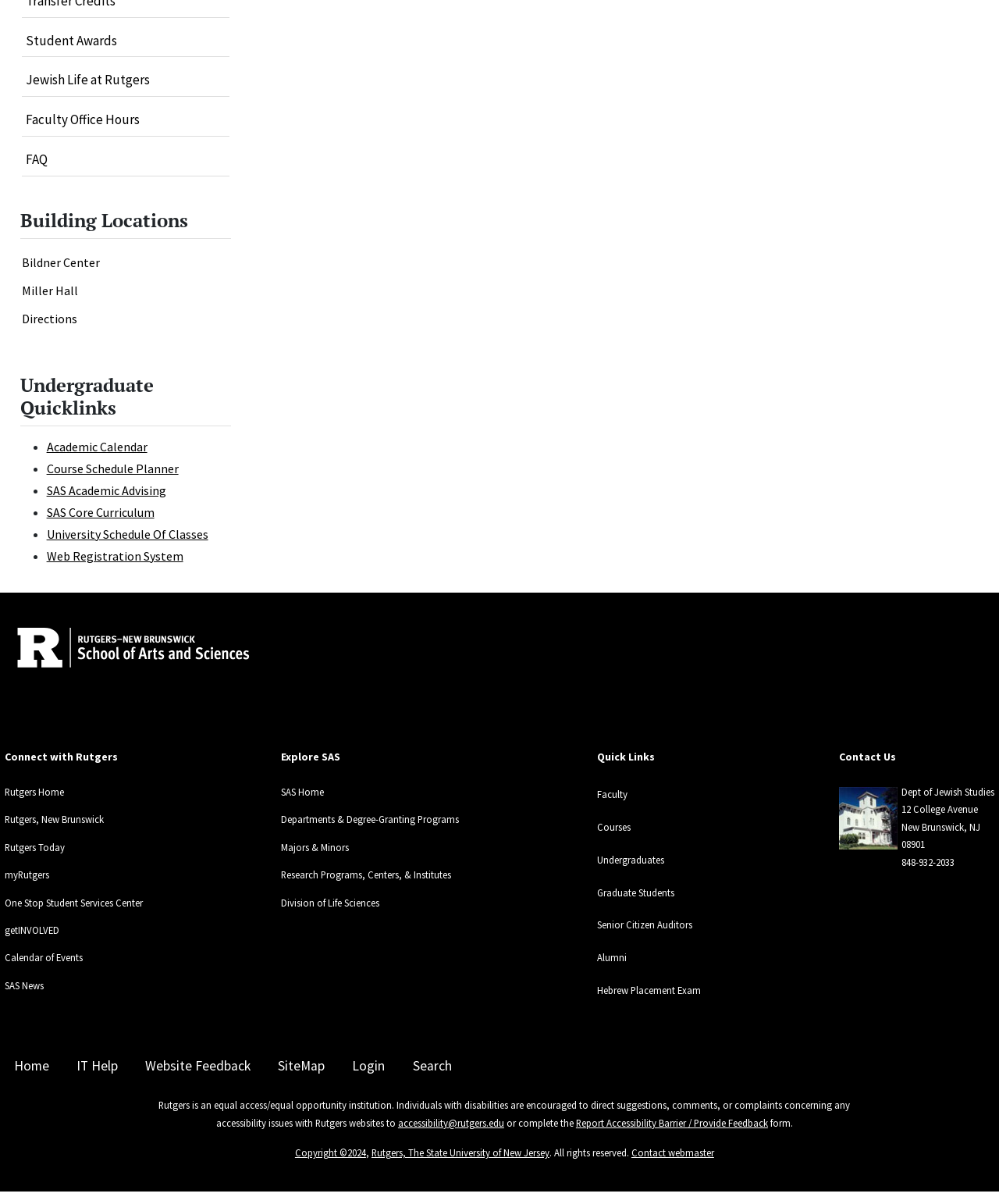What is the location of the Department of Jewish Studies?
Please give a detailed and thorough answer to the question, covering all relevant points.

I found the answer by looking at the contact information section at the bottom of the page, which lists the address as '12 College Avenue, New Brunswick, NJ 08901'.